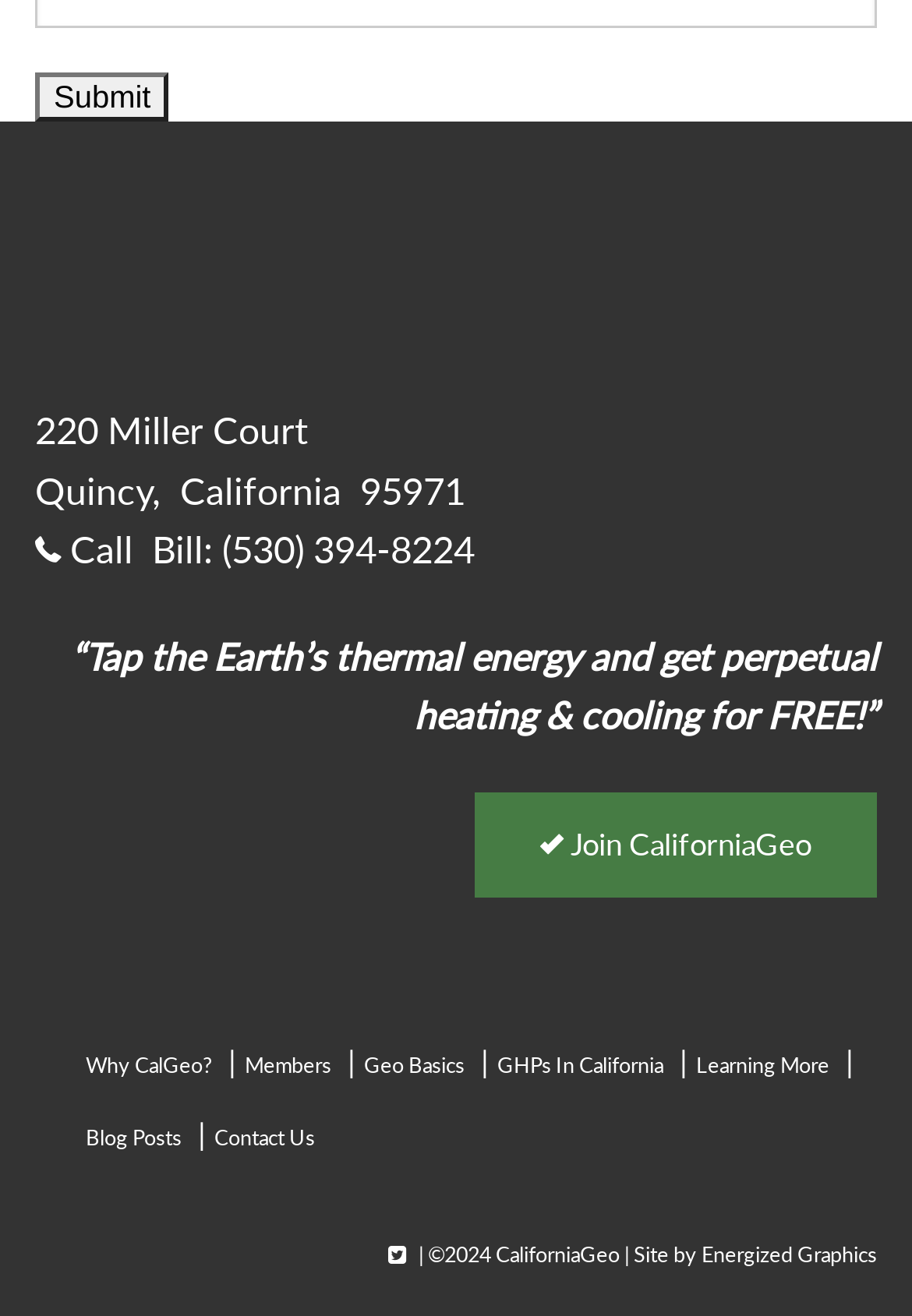Please provide a comprehensive response to the question based on the details in the image: What is the address of CaliforniaGeo?

I found the address by looking at the static text elements in the contentinfo section, specifically the elements with IDs 79 and 81, which contain the street address and city, state, and zip code, respectively.